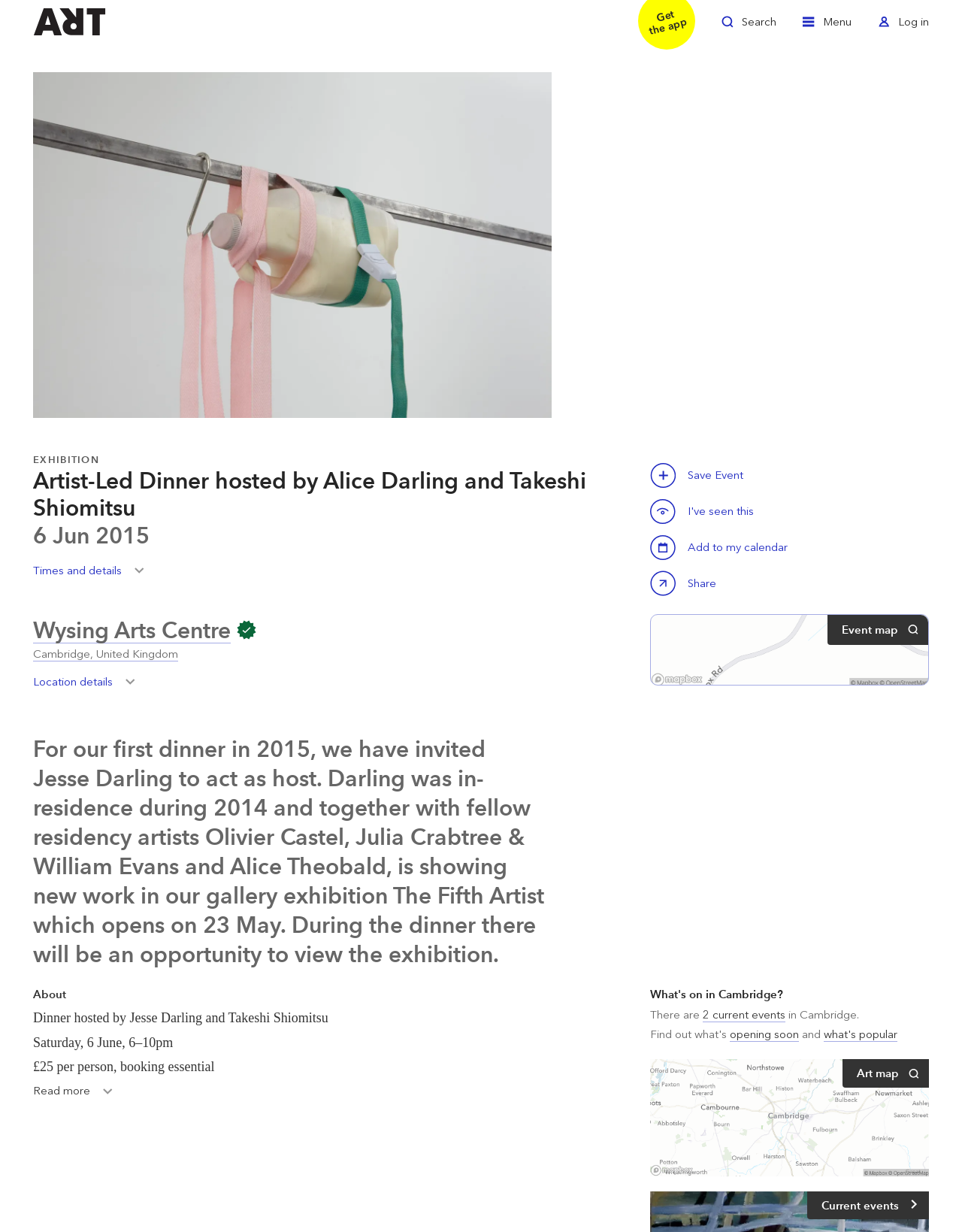Determine the bounding box coordinates of the target area to click to execute the following instruction: "Zoom in."

[0.034, 0.059, 0.573, 0.339]